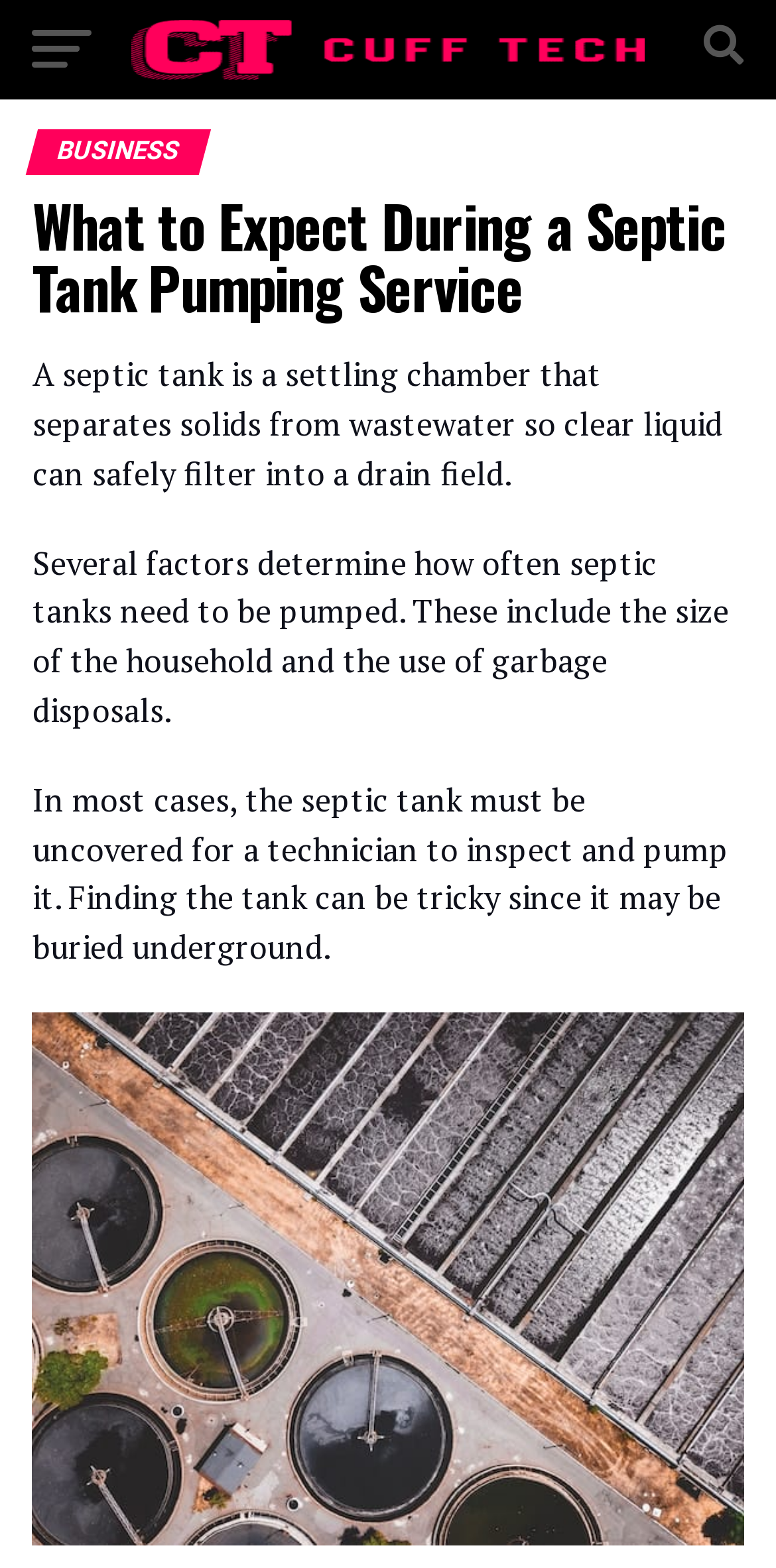What determines how often septic tanks need to be pumped?
Utilize the image to construct a detailed and well-explained answer.

The webpage states that several factors determine how often septic tanks need to be pumped, including the size of the household and the use of garbage disposals. This suggests that the frequency of pumping depends on various factors related to the household and its waste management practices.